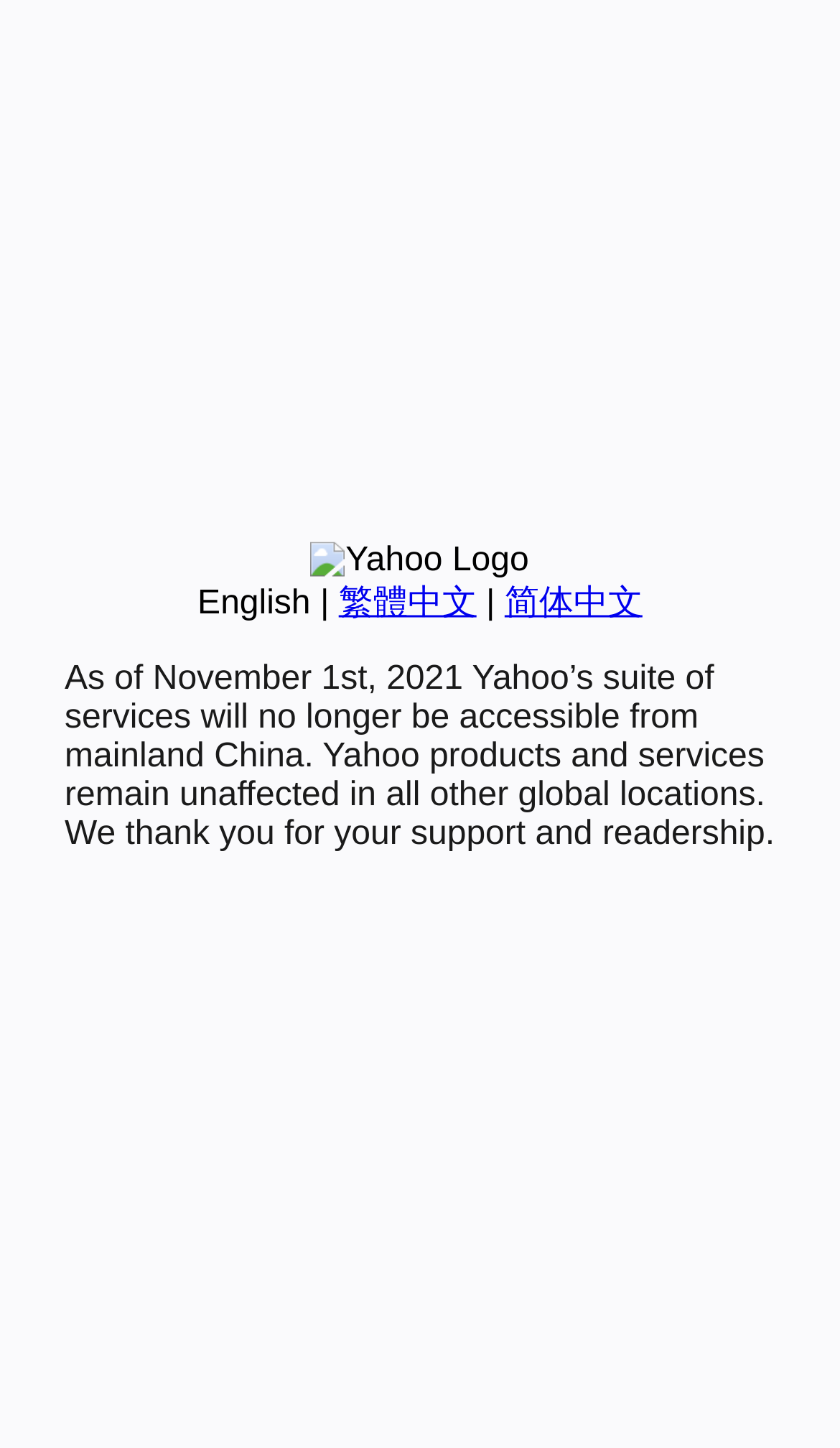From the given element description: "简体中文", find the bounding box for the UI element. Provide the coordinates as four float numbers between 0 and 1, in the order [left, top, right, bottom].

[0.601, 0.404, 0.765, 0.429]